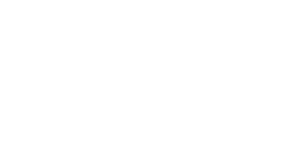What does the Cupra brand emphasize?
Please provide a comprehensive answer based on the information in the image.

The Cupra brand has gained significant recognition in the automotive world, appealing to enthusiasts looking for a blend of luxury and high-performance, which is achieved by emphasizing modernity in their vehicles.